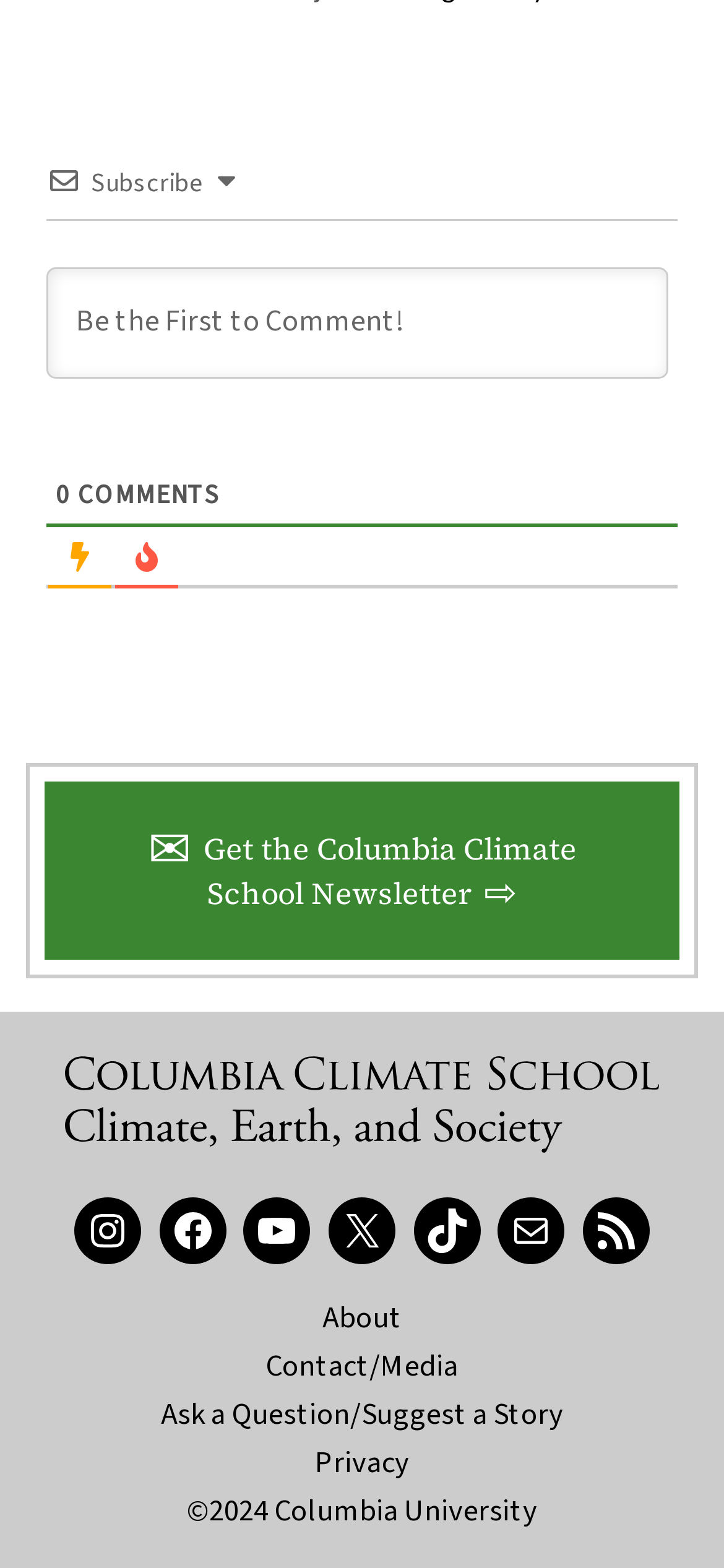Find the bounding box coordinates of the clickable element required to execute the following instruction: "Read about Coffee Franchises". Provide the coordinates as four float numbers between 0 and 1, i.e., [left, top, right, bottom].

None